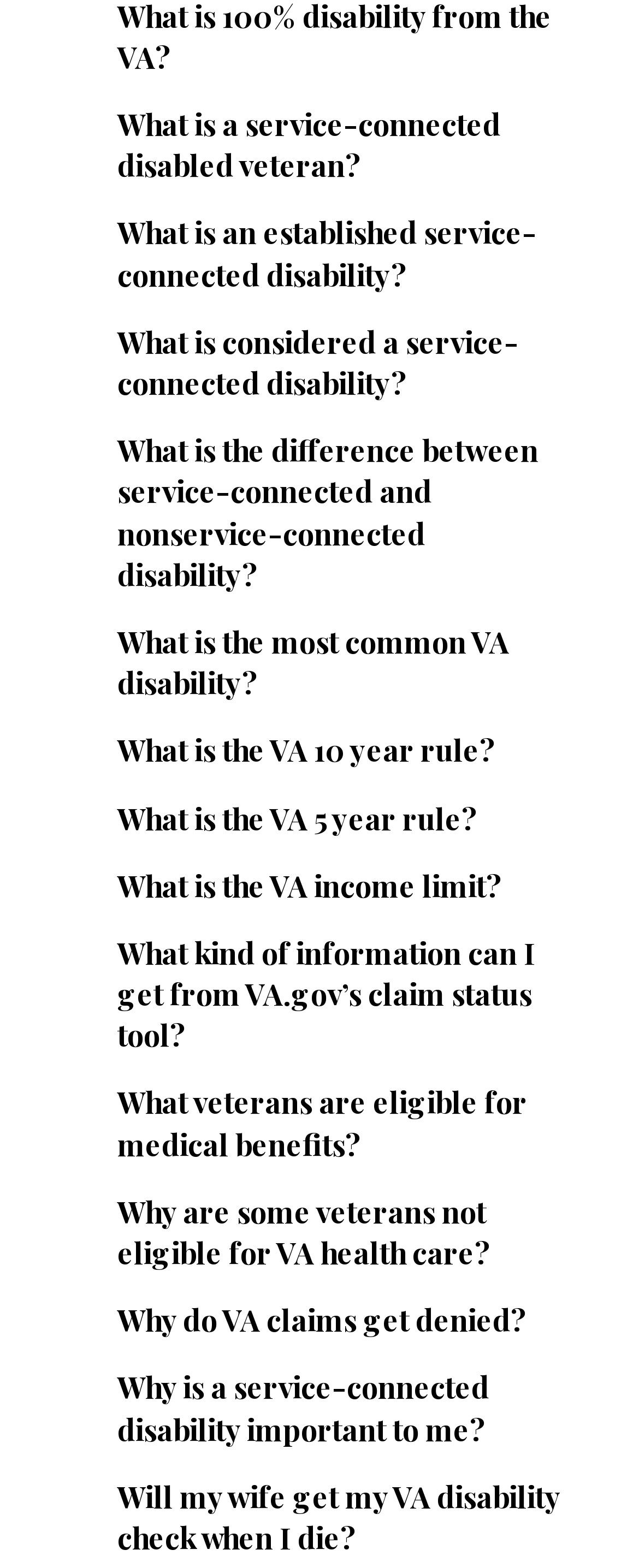Can a veteran's wife receive their VA disability check after they die? Using the information from the screenshot, answer with a single word or phrase.

Maybe